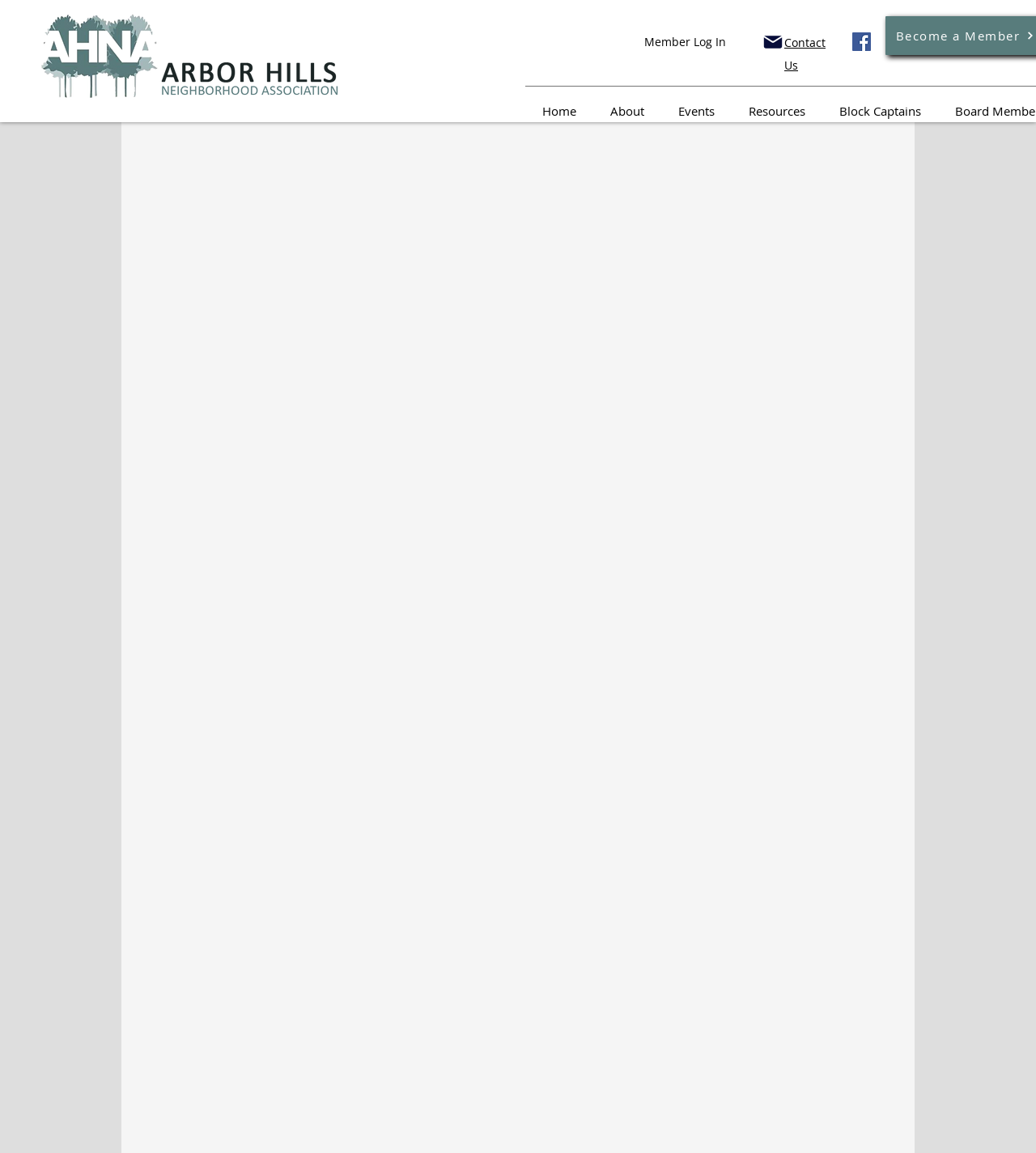Please find the bounding box coordinates for the clickable element needed to perform this instruction: "View Events".

[0.638, 0.074, 0.706, 0.106]